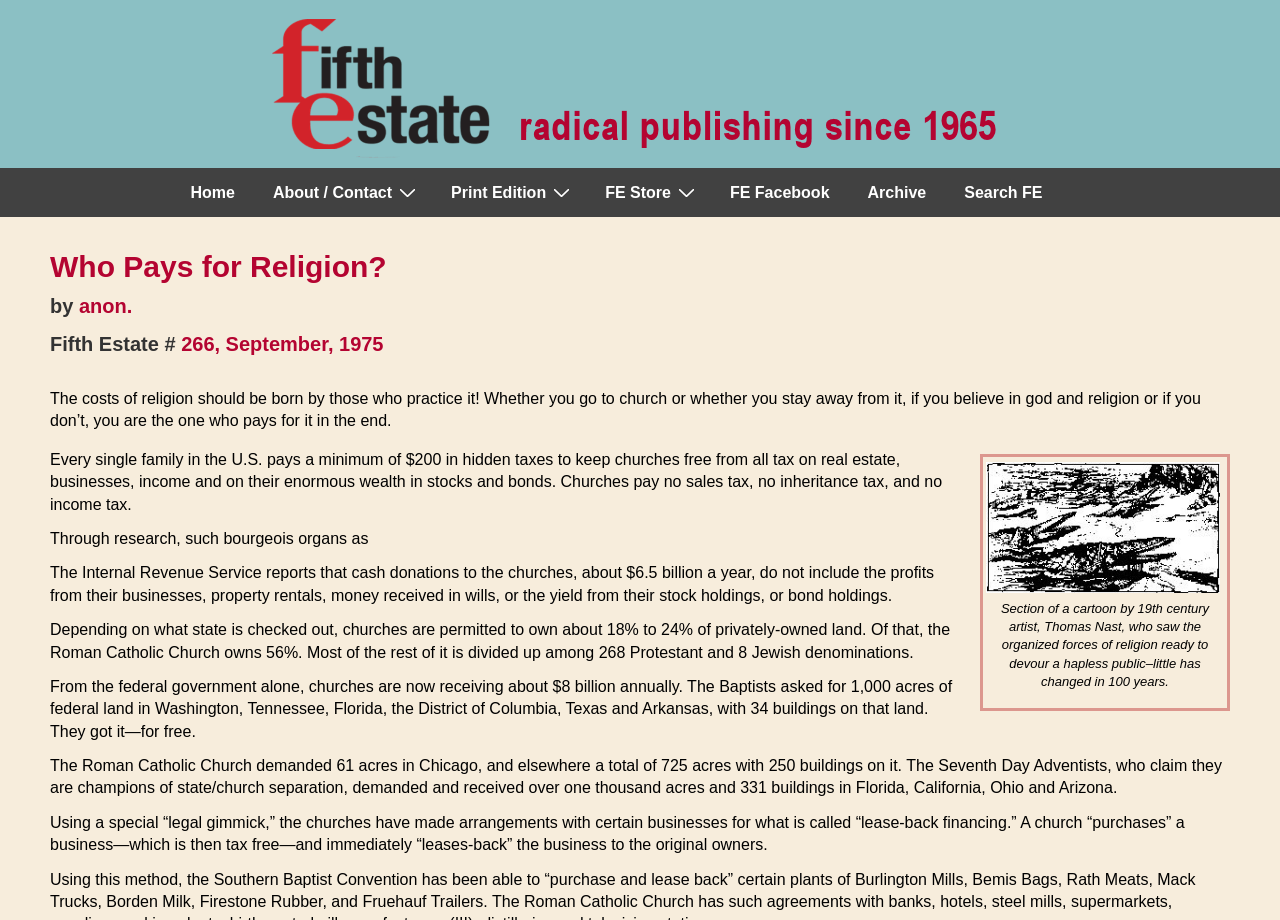How much do churches receive from the federal government annually?
Please provide a comprehensive answer based on the contents of the image.

According to the text on the webpage, 'From the federal government alone, churches are now receiving about $8 billion annually.'